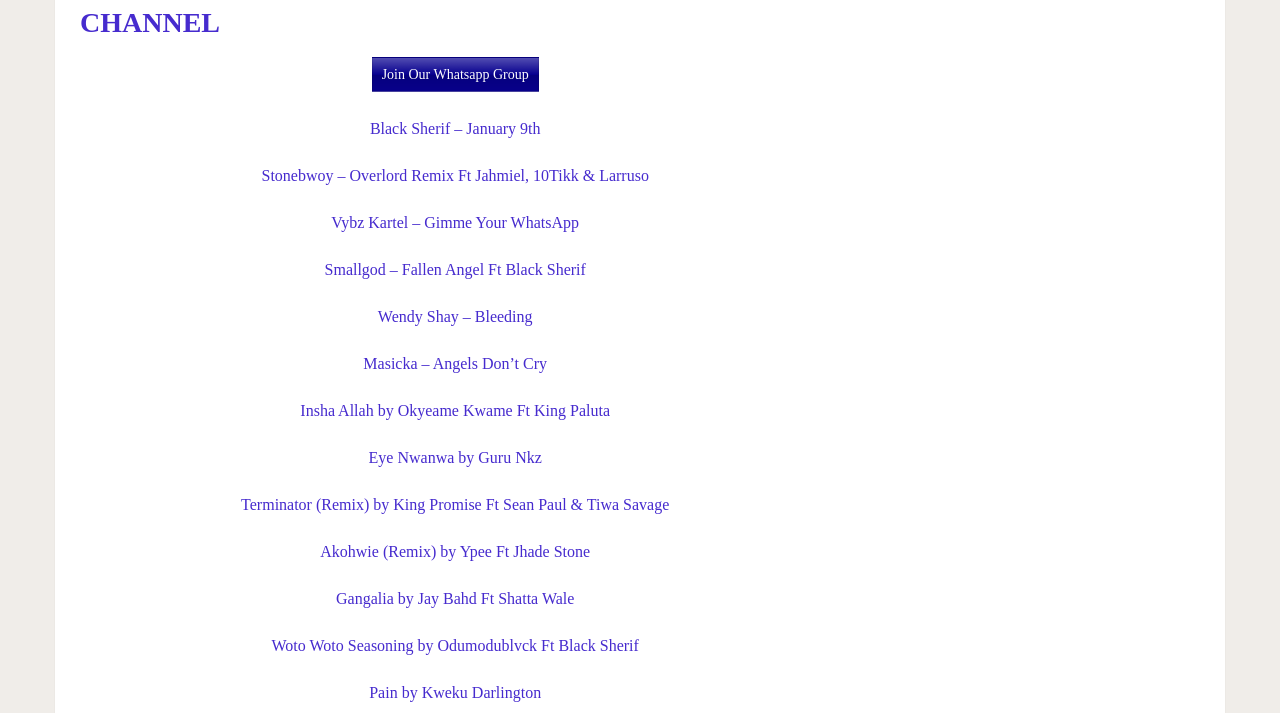Identify the bounding box coordinates of the clickable region to carry out the given instruction: "View 'Terminator (Remix) by King Promise Ft Sean Paul & Tiwa Savage'".

[0.188, 0.696, 0.523, 0.72]